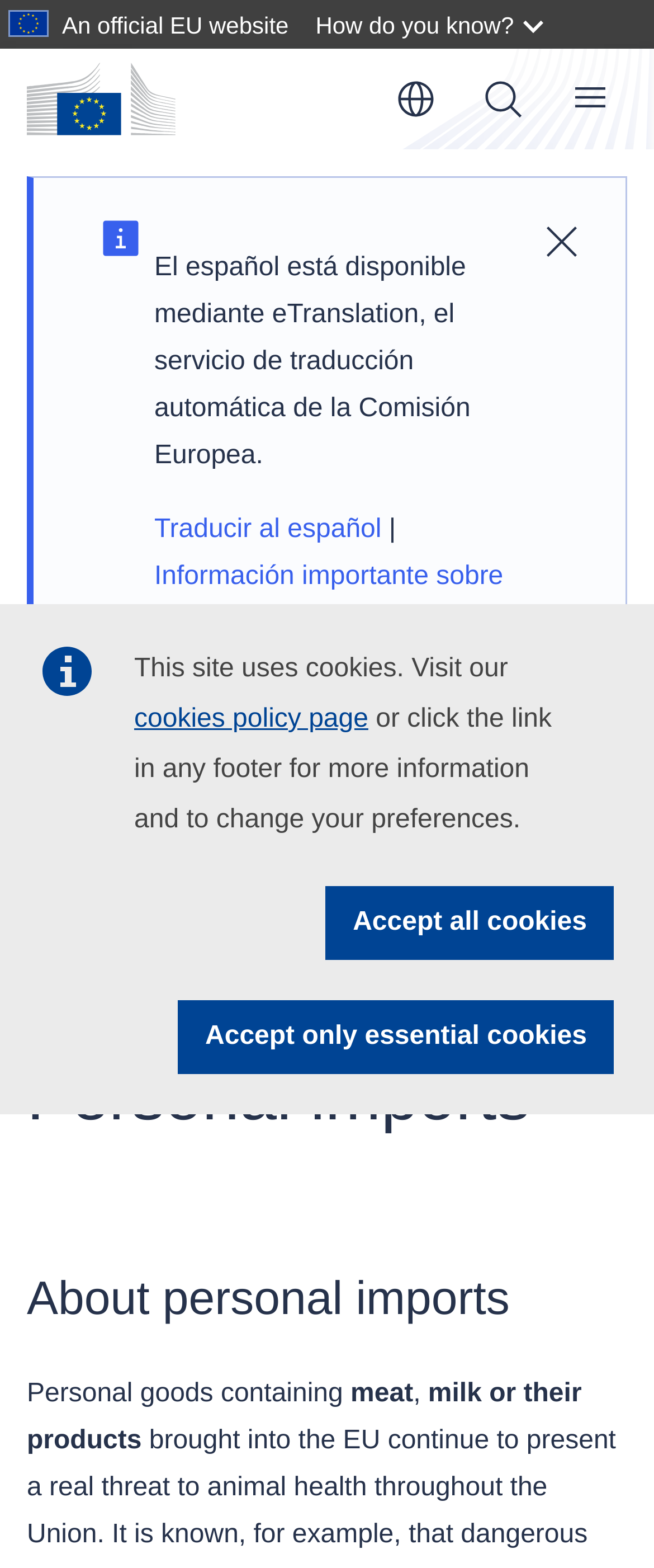Create a detailed summary of the webpage's content and design.

The webpage is about personal imports, specifically focusing on goods containing meat, milk, or their products brought into the European Union. At the top left, there is a link to skip to the main content. Below it, a notification about cookies is displayed, with links to the cookies policy page and options to accept all or only essential cookies.

On the top right, there is an official EU website label, followed by a button to expand a dropdown menu. A European Commission logo is also present in this area. Next to it, a language selection button is available, currently set to English, with a flag icon representing the language.

A search bar is located on the top right, accompanied by a search link. Below the search bar, an alert message is displayed, which can be closed. The message informs users that Spanish is available through the European Commission's automatic translation service, eTranslation, and provides links to translate the page to Spanish and learn more about automatic translation.

The main content area begins with a link to the "Food, Farming, Fisheries" section, followed by a "Food Safety" heading. A site navigation menu is located on the top right, with a "Menu" link. Below it, a "You are here" navigation section displays the current page's location within the website.

The main heading, "Personal imports," is followed by a subheading, "About personal imports." The content then explains that personal goods containing meat, milk, or their products brought into the EU pose a real threat to animal health throughout the Union.